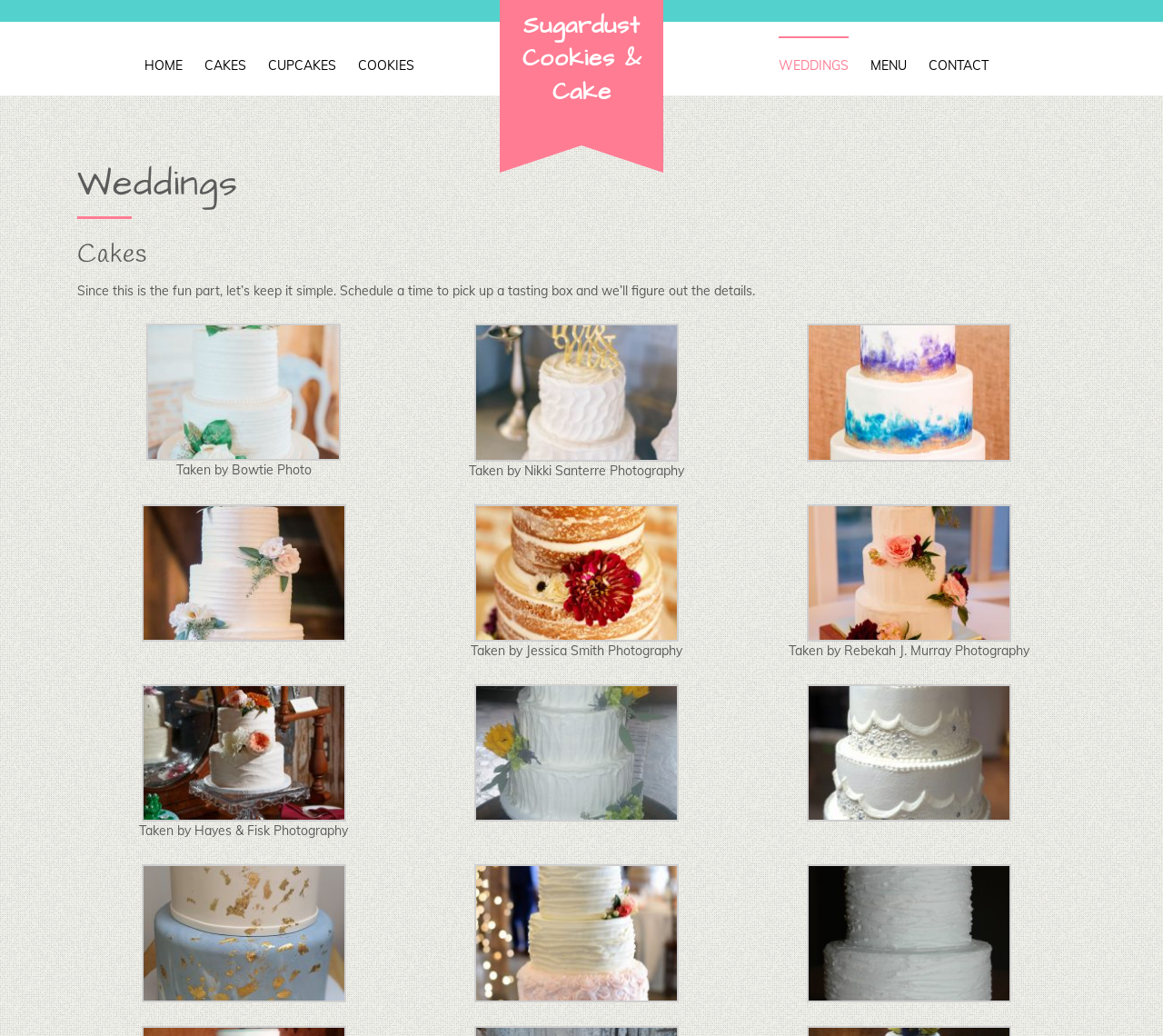What is the purpose of the 'Schedule a time to pick up a tasting box'?
We need a detailed and meticulous answer to the question.

The purpose of scheduling a time to pick up a tasting box is to figure out the details, as mentioned in the static text element 'Since this is the fun part, let’s keep it simple. Schedule a time to pick up a tasting box and we’ll figure out the details.' which is located below the heading 'Weddings'.